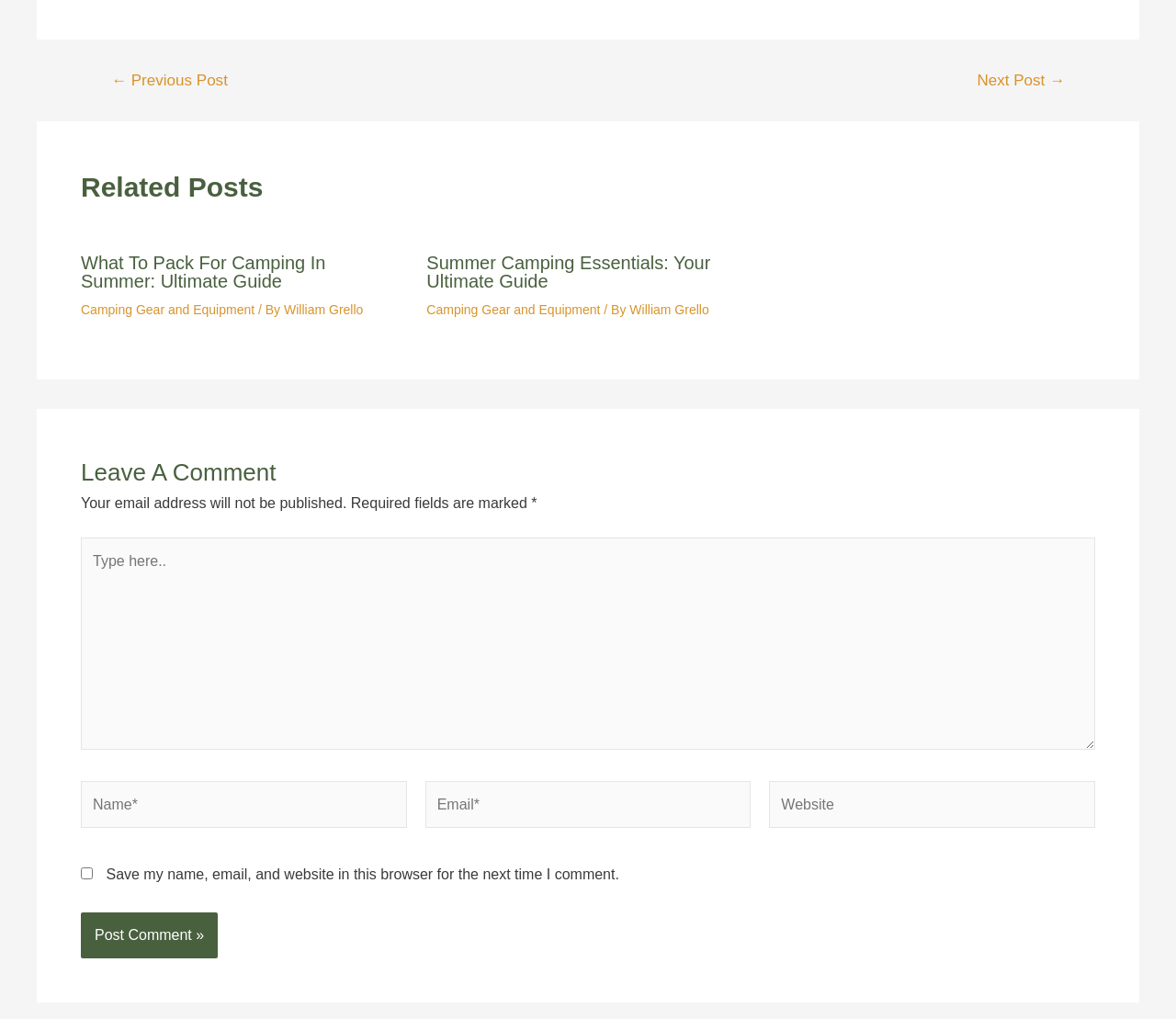Specify the bounding box coordinates of the region I need to click to perform the following instruction: "Visit SCENIC FLIGHTS". The coordinates must be four float numbers in the range of 0 to 1, i.e., [left, top, right, bottom].

None